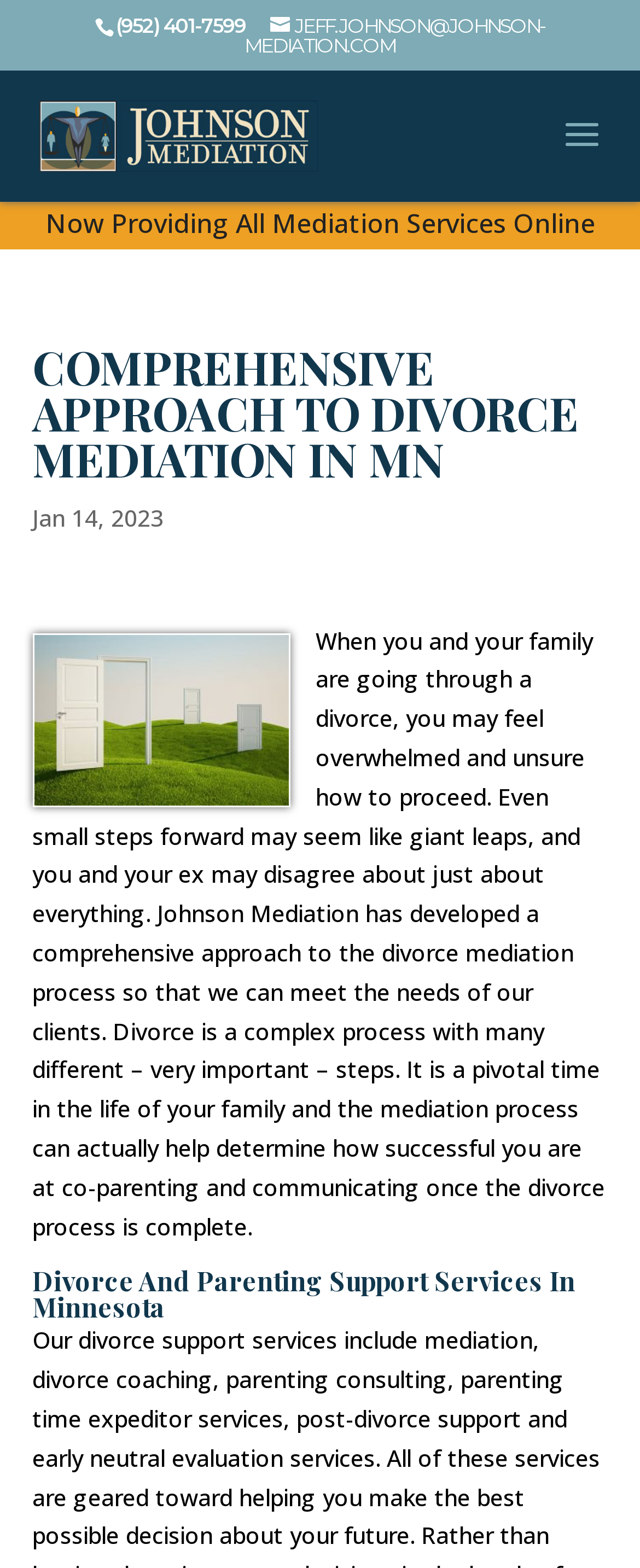Respond with a single word or phrase to the following question: What is the email address of Jeff Johnson?

JEFF.JOHNSON@JOHNSON-MEDIATION.COM